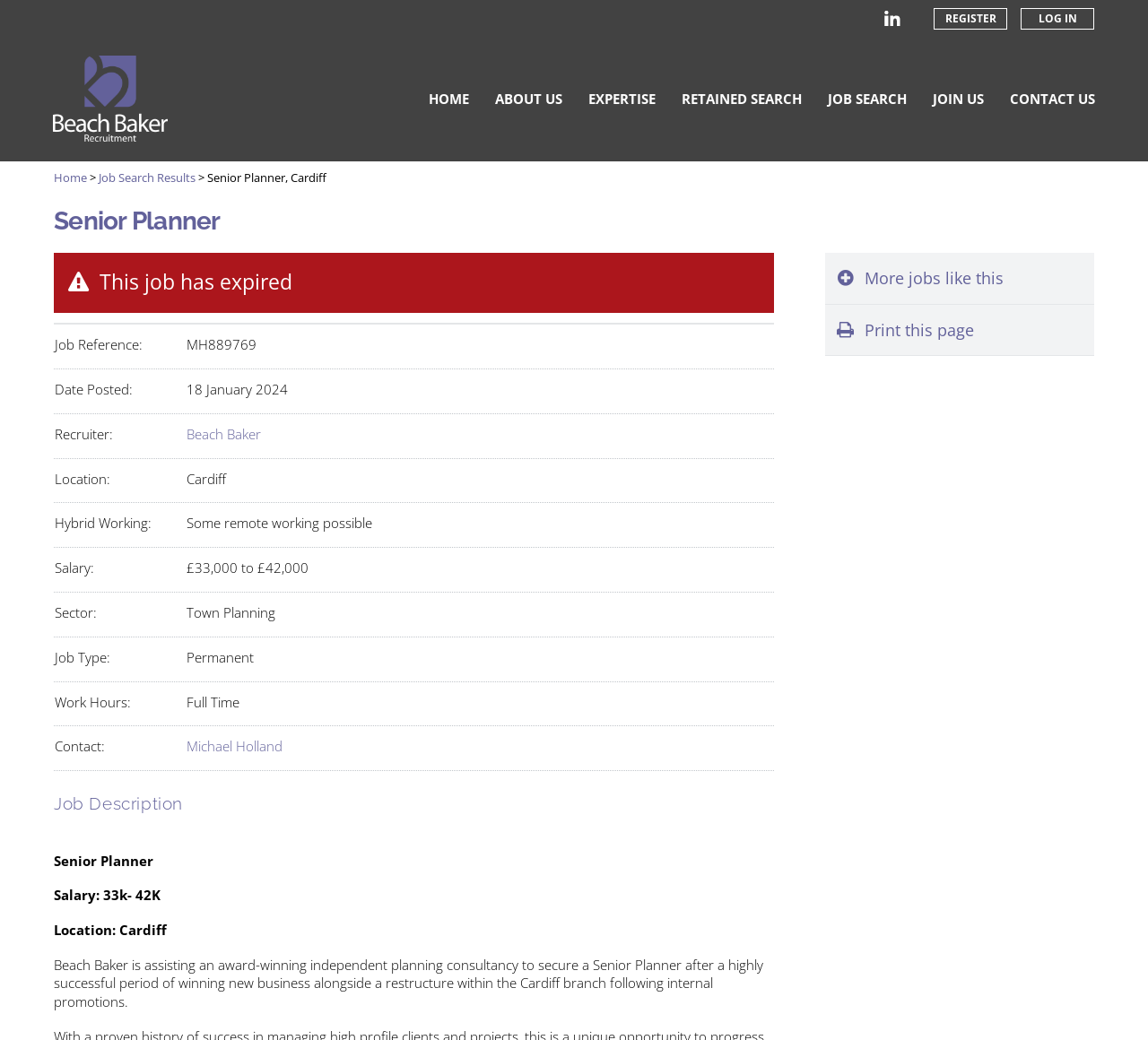Please answer the following question using a single word or phrase: 
What is the job title of the vacancy?

Senior Planner